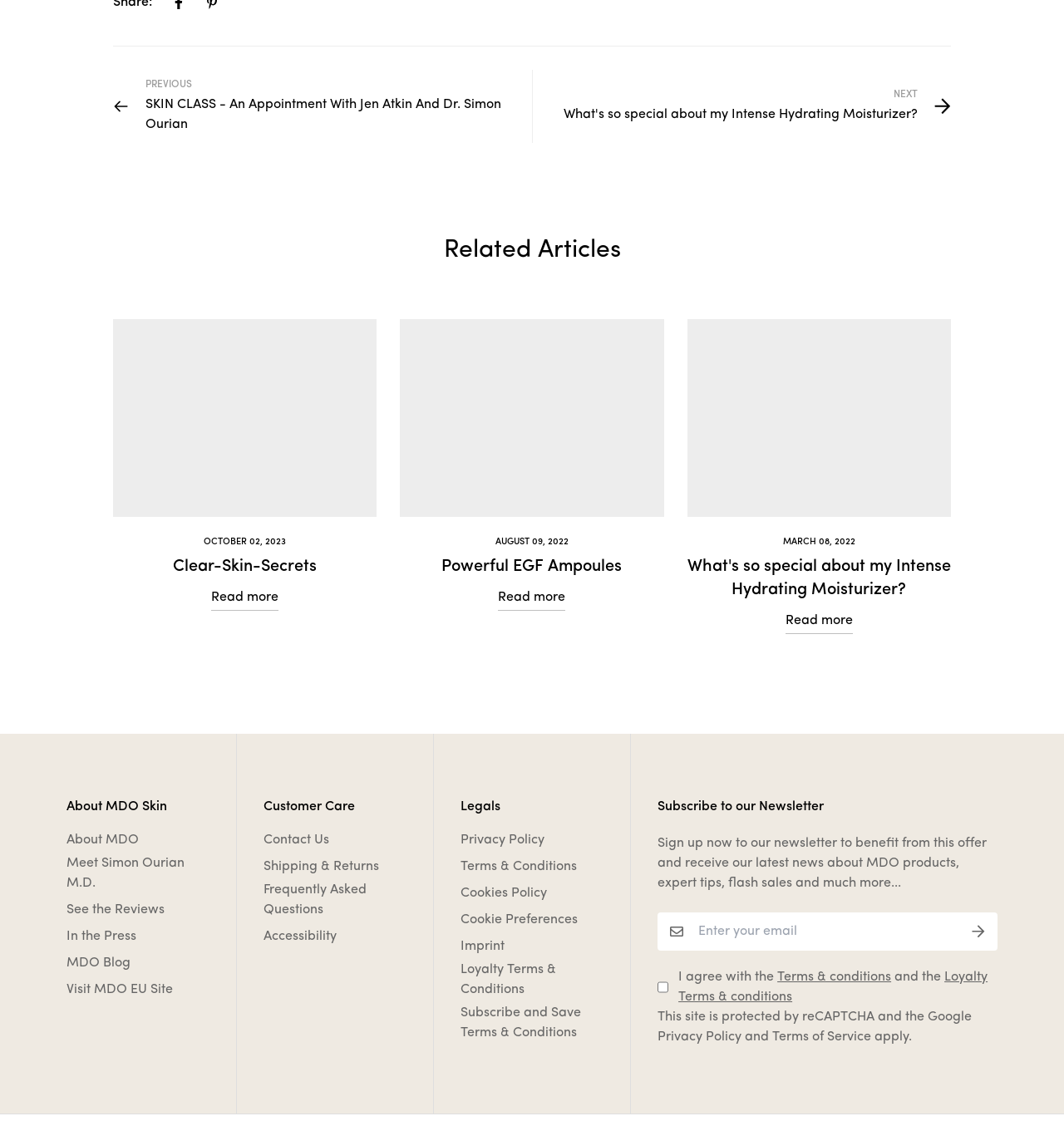What is the purpose of the 'Customer Care' section?
Please provide a comprehensive and detailed answer to the question.

The 'Customer Care' section has links to 'Contact Us', 'Shipping & Returns', and 'Frequently Asked Questions' which suggests that the purpose of this section is to provide customer support and answer their queries.